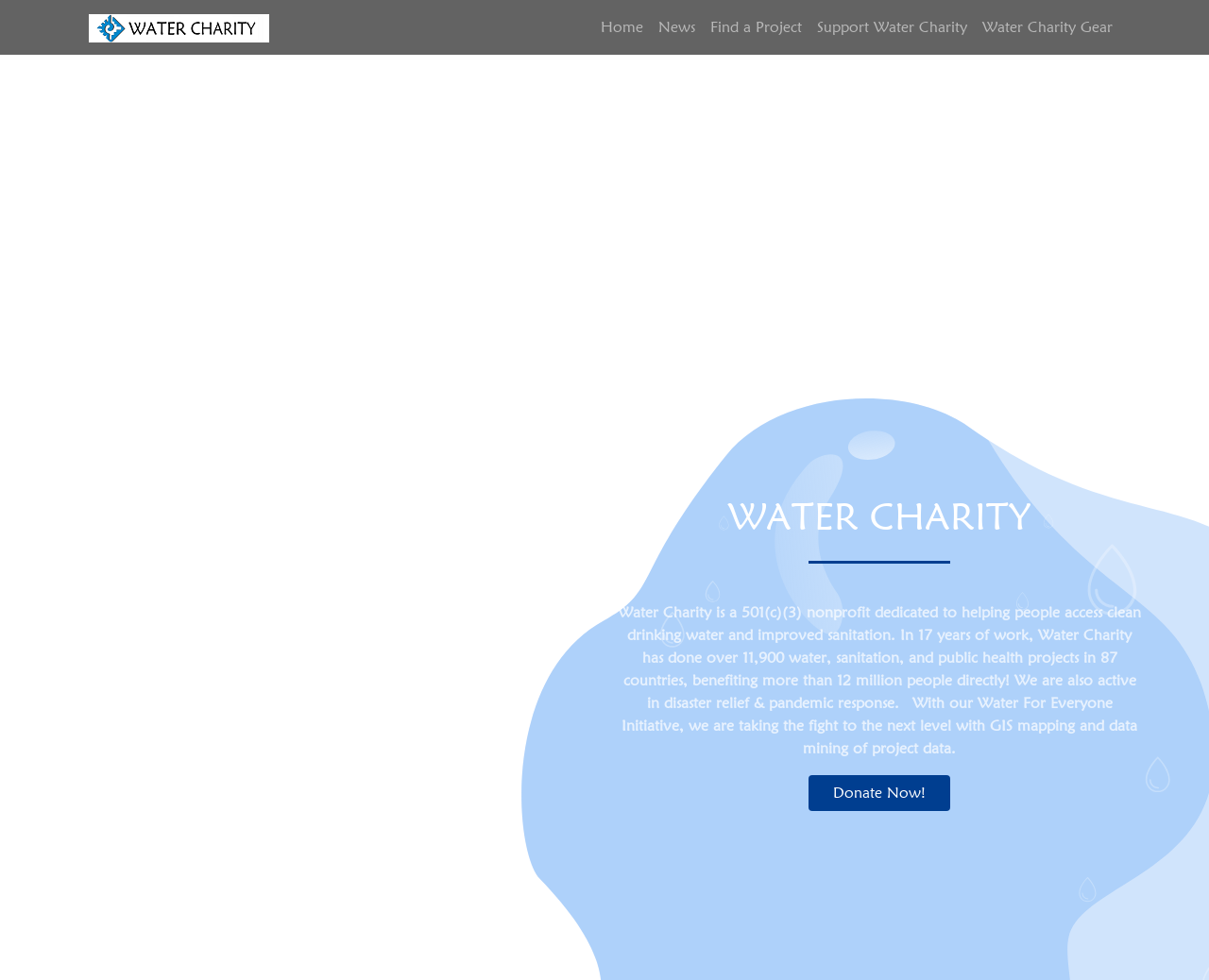What is the purpose of Water Charity?
Use the image to answer the question with a single word or phrase.

Helping people access clean drinking water and sanitation